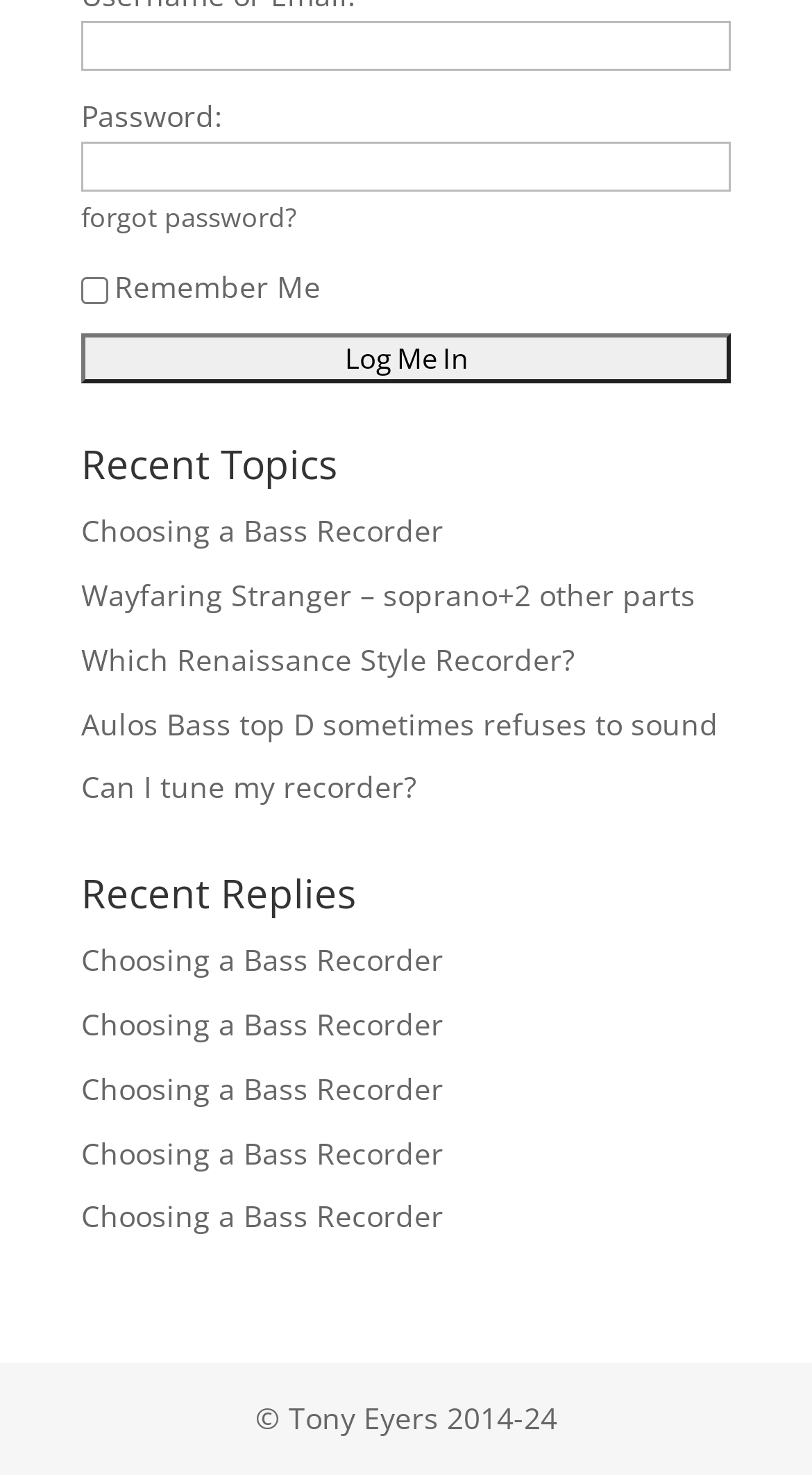Locate the bounding box coordinates of the clickable area to execute the instruction: "Enter username or email". Provide the coordinates as four float numbers between 0 and 1, represented as [left, top, right, bottom].

[0.1, 0.014, 0.9, 0.048]